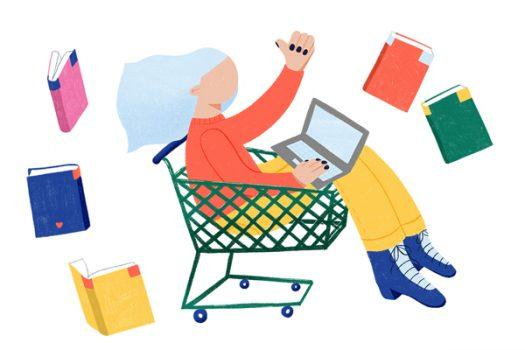Answer the question in a single word or phrase:
What is the person holding?

A laptop